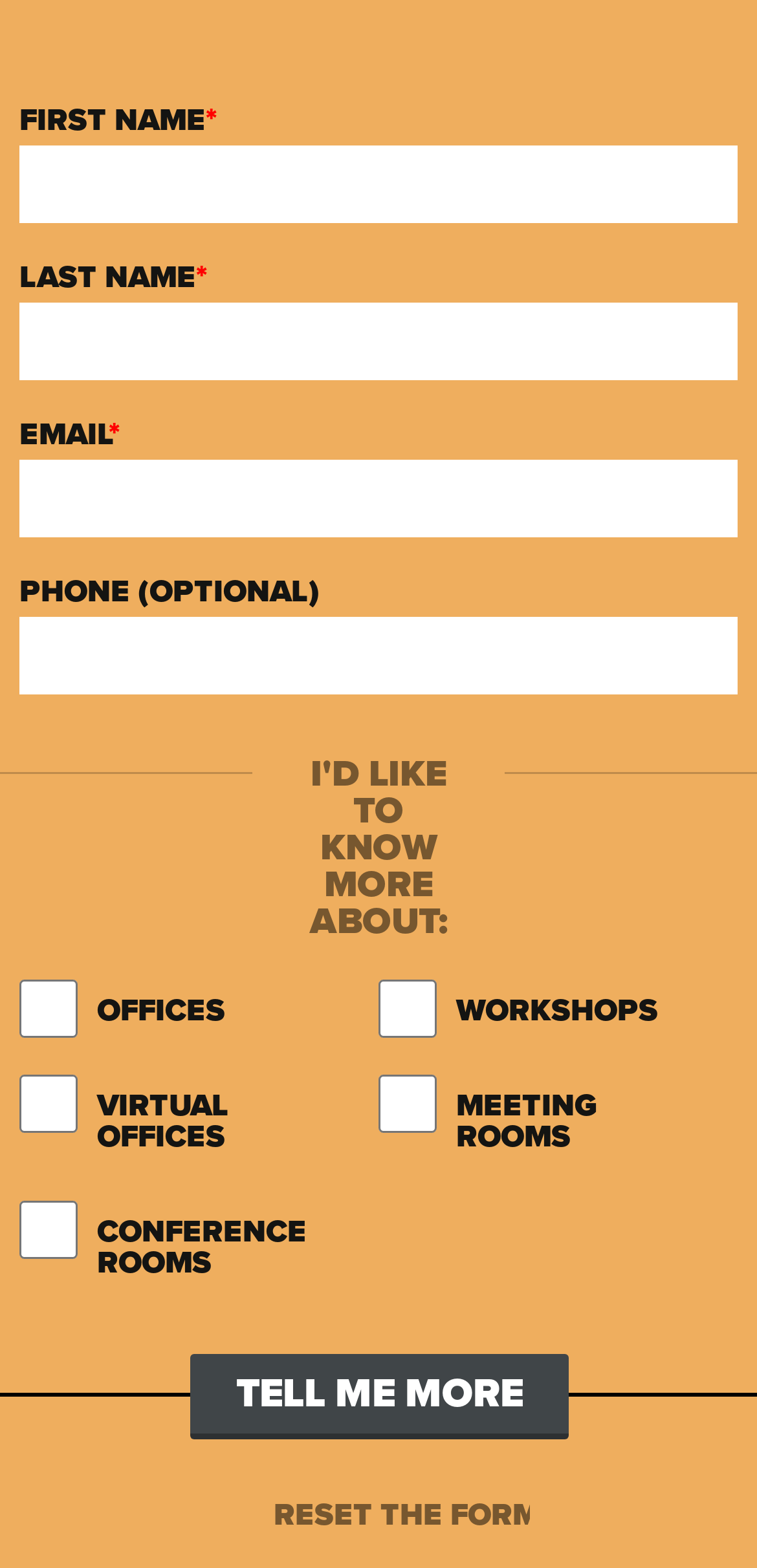Please determine the bounding box coordinates of the area that needs to be clicked to complete this task: 'Browse 2022'. The coordinates must be four float numbers between 0 and 1, formatted as [left, top, right, bottom].

None